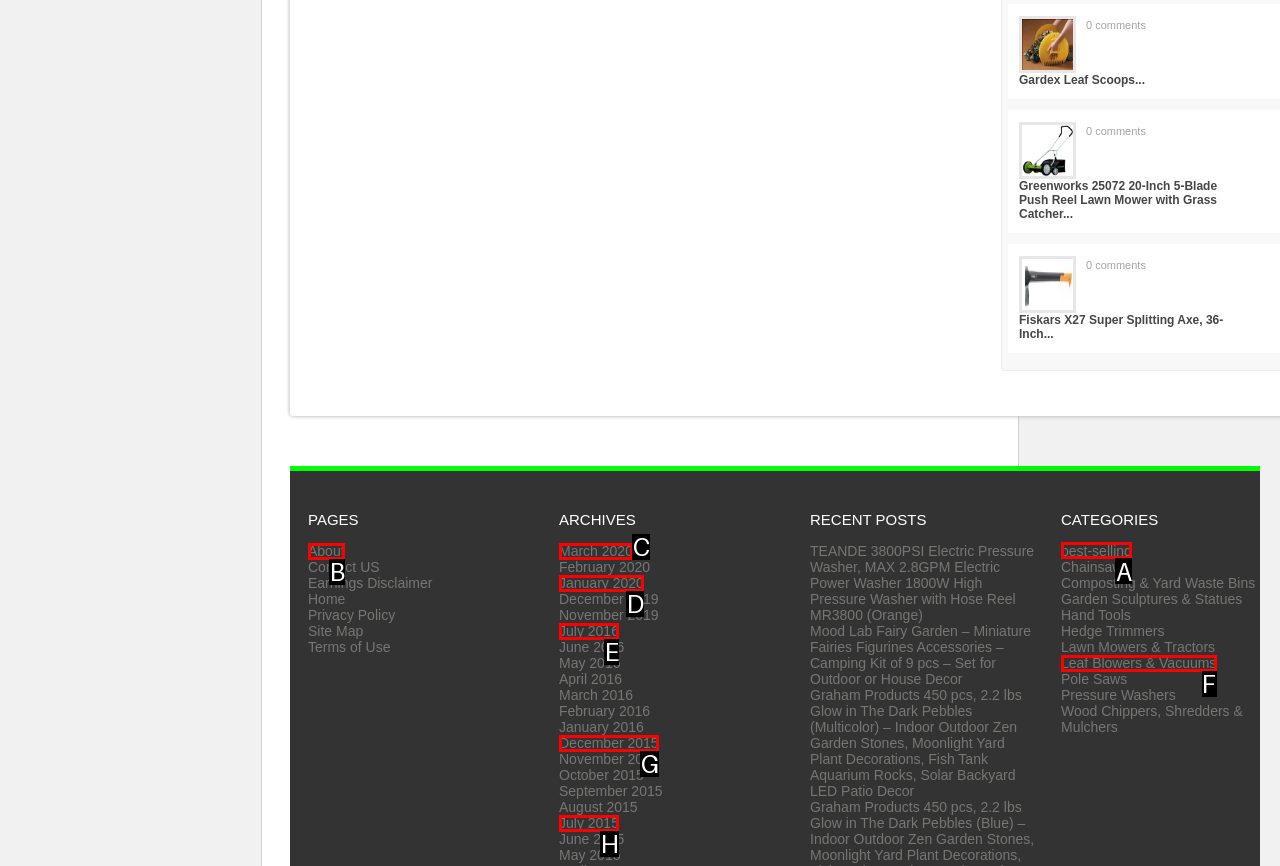Determine which HTML element should be clicked for this task: Explore best-selling products
Provide the option's letter from the available choices.

A